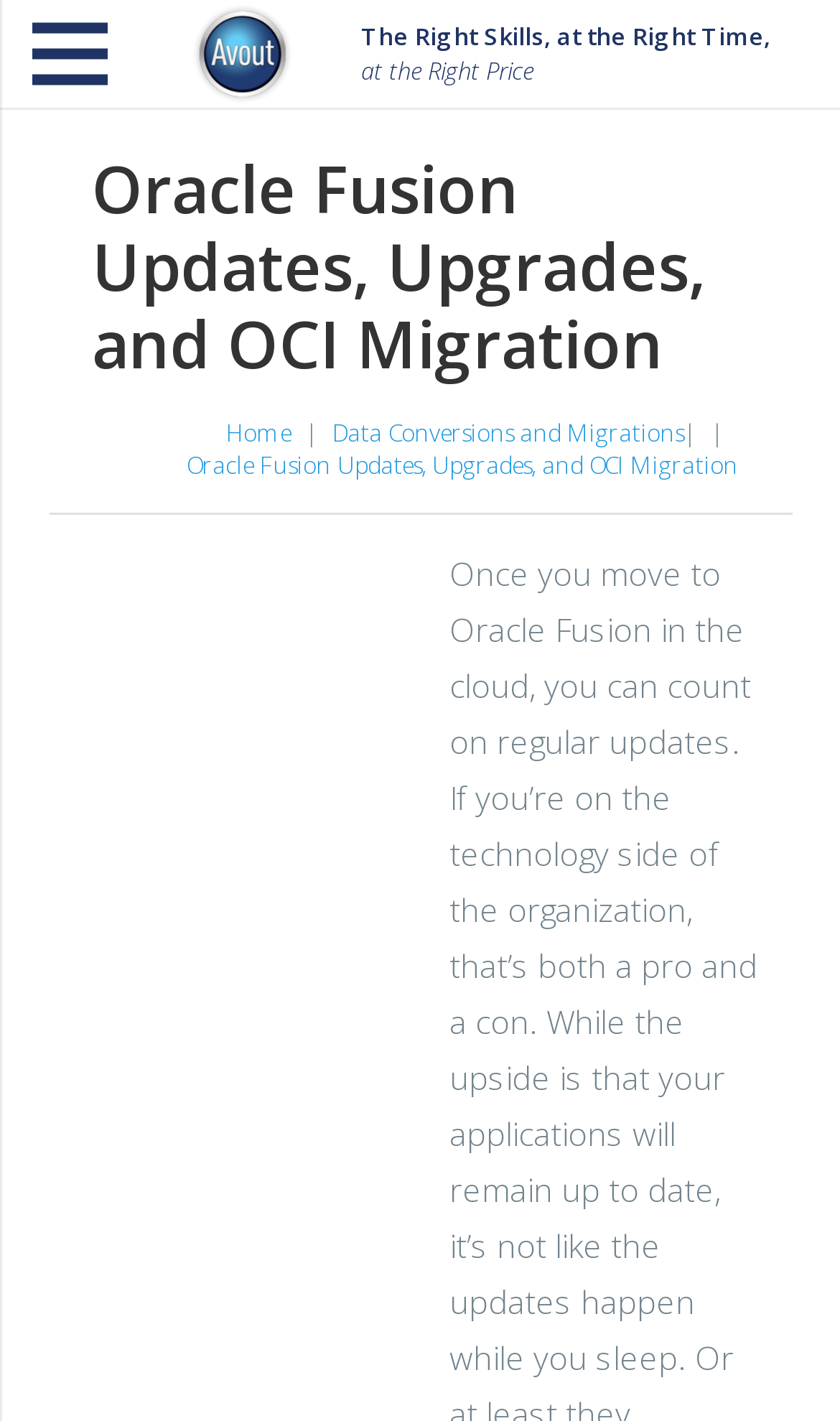Respond to the question below with a single word or phrase:
How many links are in the top navigation menu?

3